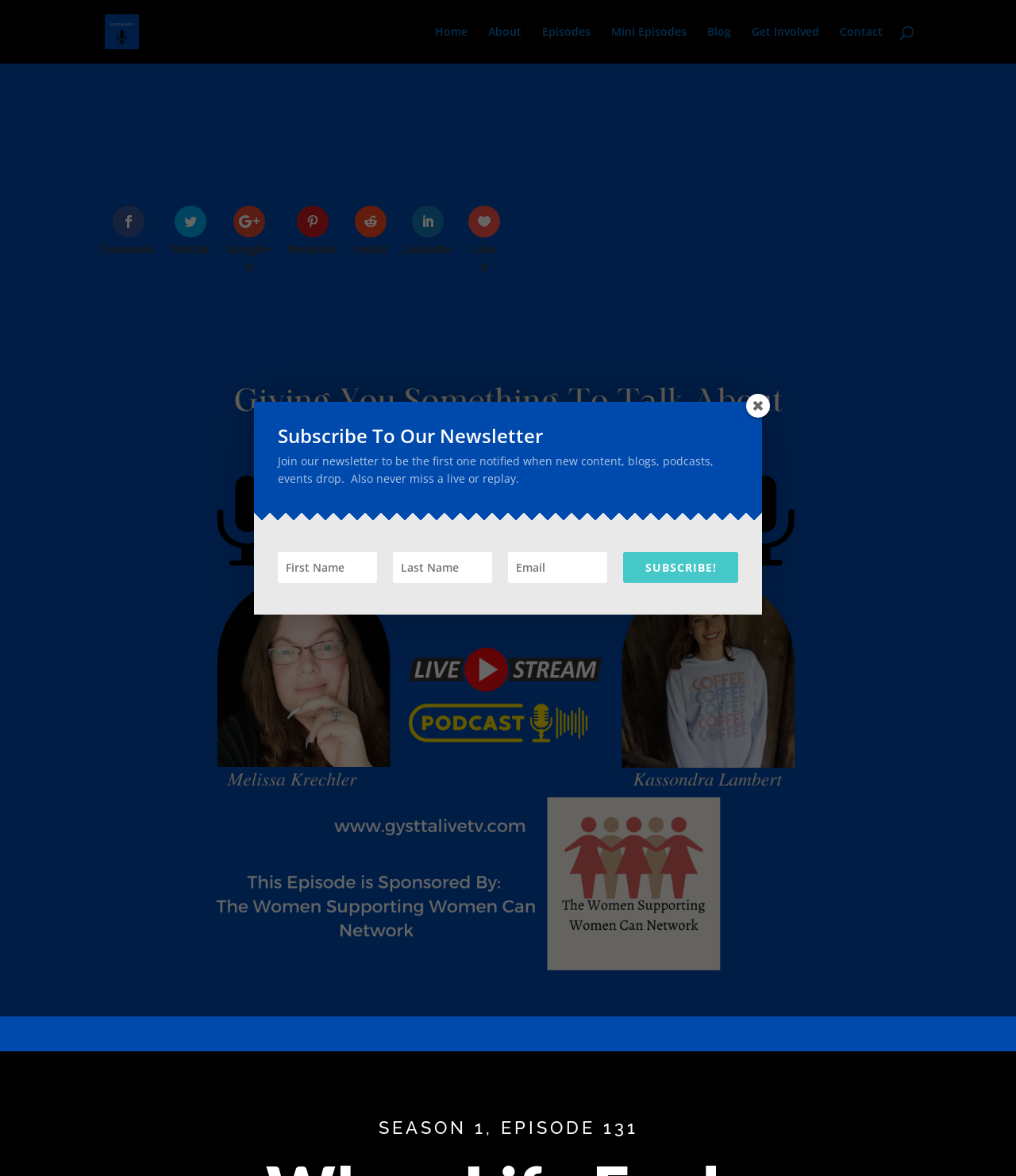What is the purpose of the newsletter subscription?
Look at the image and respond with a one-word or short-phrase answer.

To be notified of new content